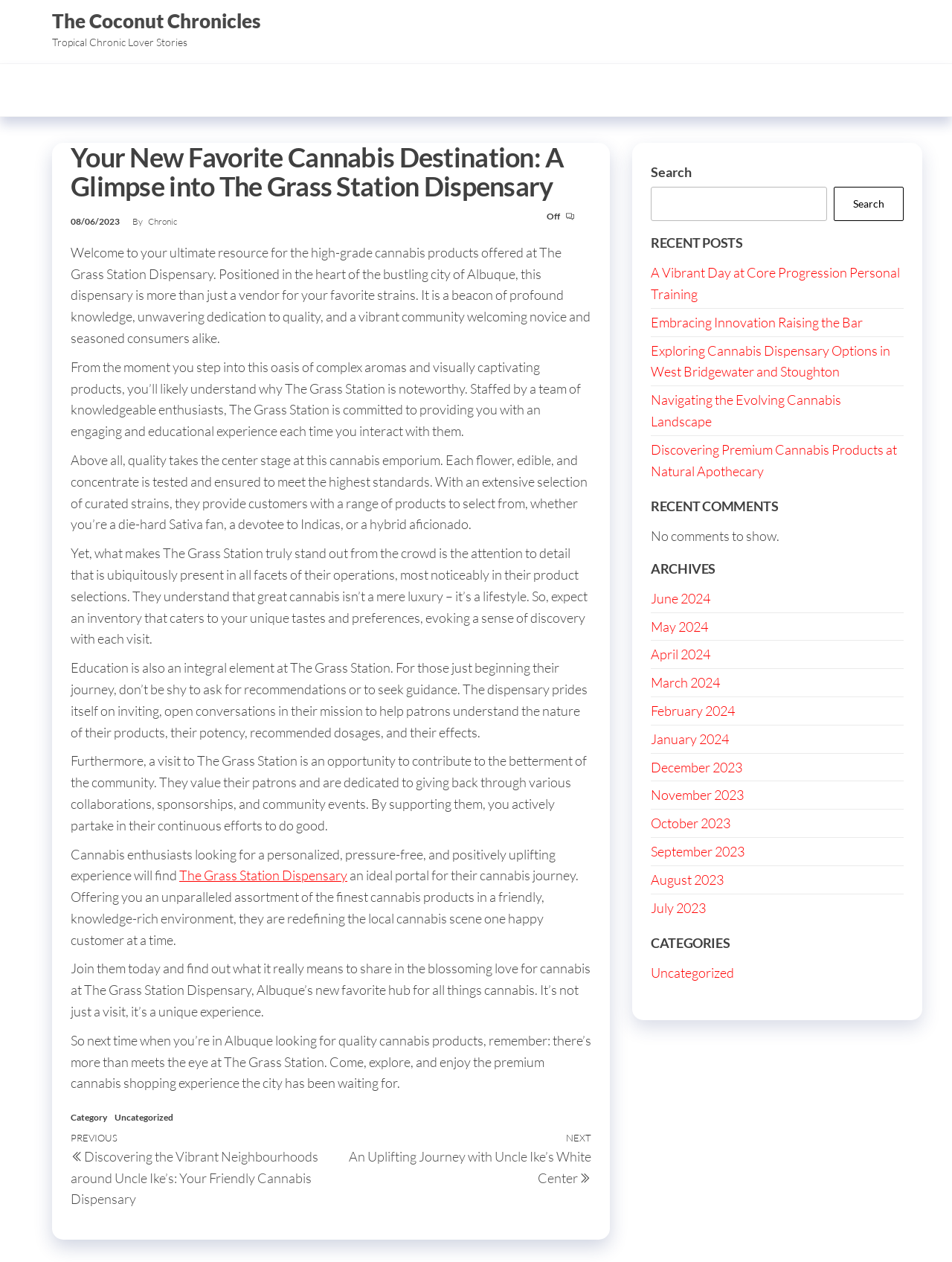What is the atmosphere of the dispensary?
Based on the screenshot, give a detailed explanation to answer the question.

The article describes the atmosphere of the dispensary as friendly and knowledge-rich. It is mentioned that the dispensary is staffed by a team of knowledgeable enthusiasts who are committed to providing customers with an engaging and educational experience.